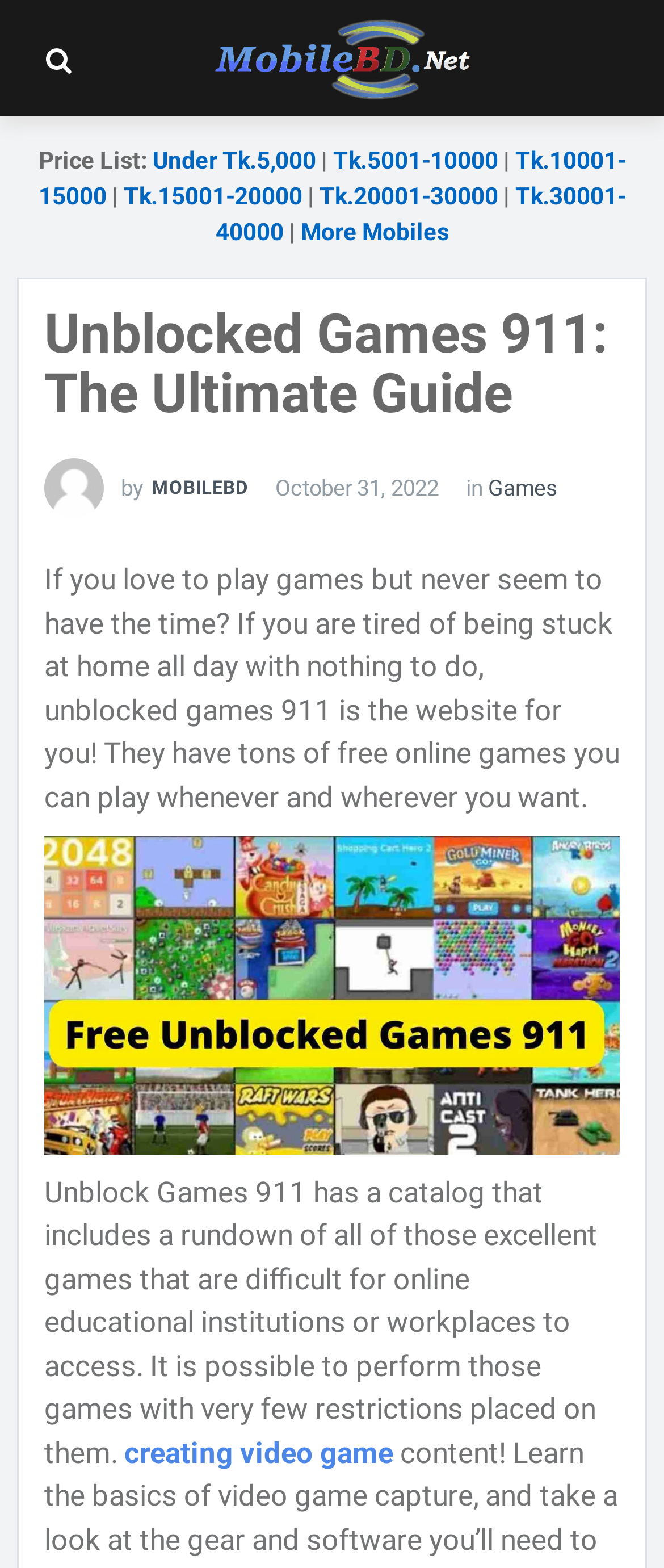What is the date mentioned on the webpage?
Could you give a comprehensive explanation in response to this question?

The date 'October 31, 2022' is mentioned on the webpage, which is likely the publication date of the article or the last updated date of the webpage.